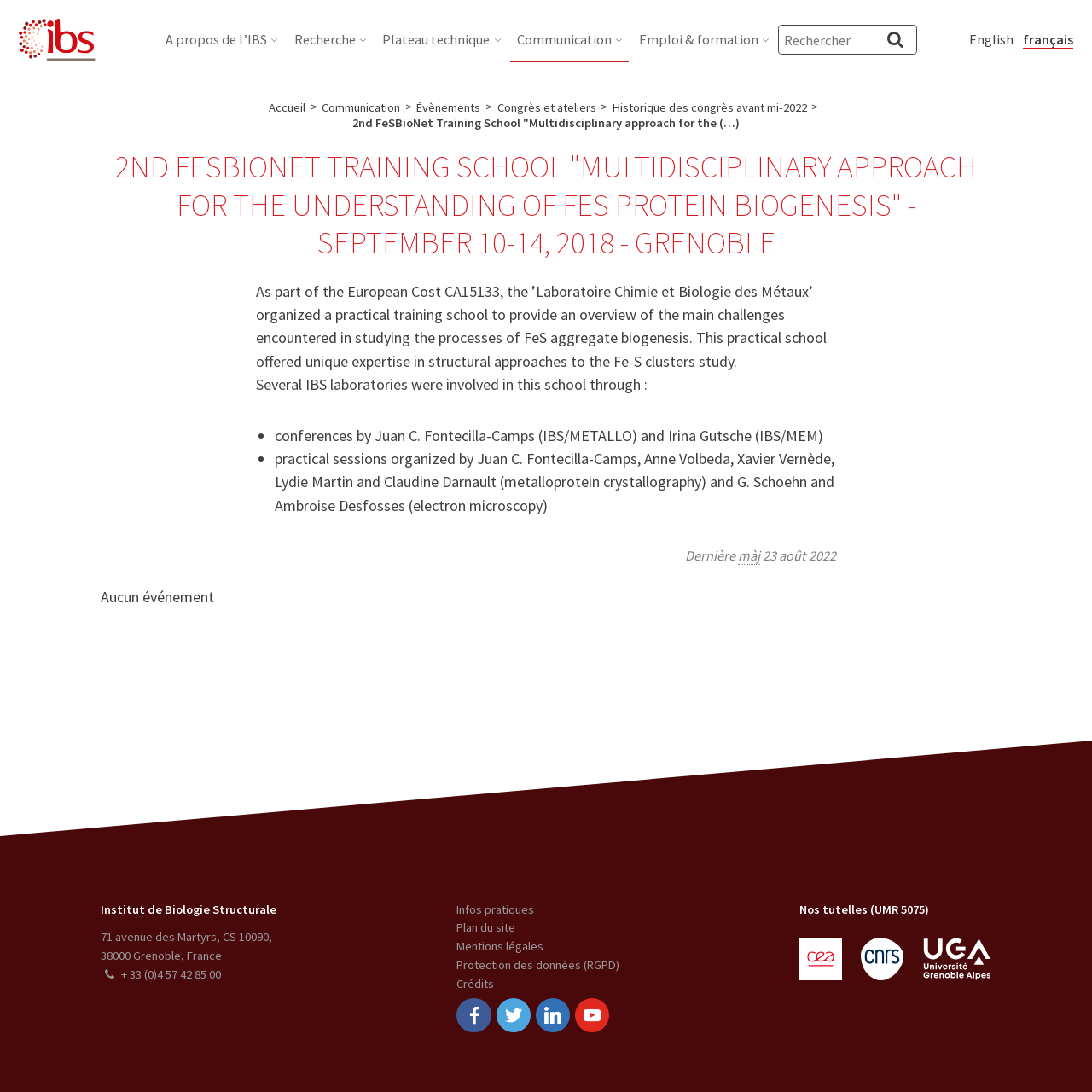What is the title or heading displayed on the webpage?

2ND FESBIONET TRAINING SCHOOL "MULTIDISCIPLINARY APPROACH FOR THE UNDERSTANDING OF FES PROTEIN BIOGENESIS" - SEPTEMBER 10-14, 2018 - GRENOBLE